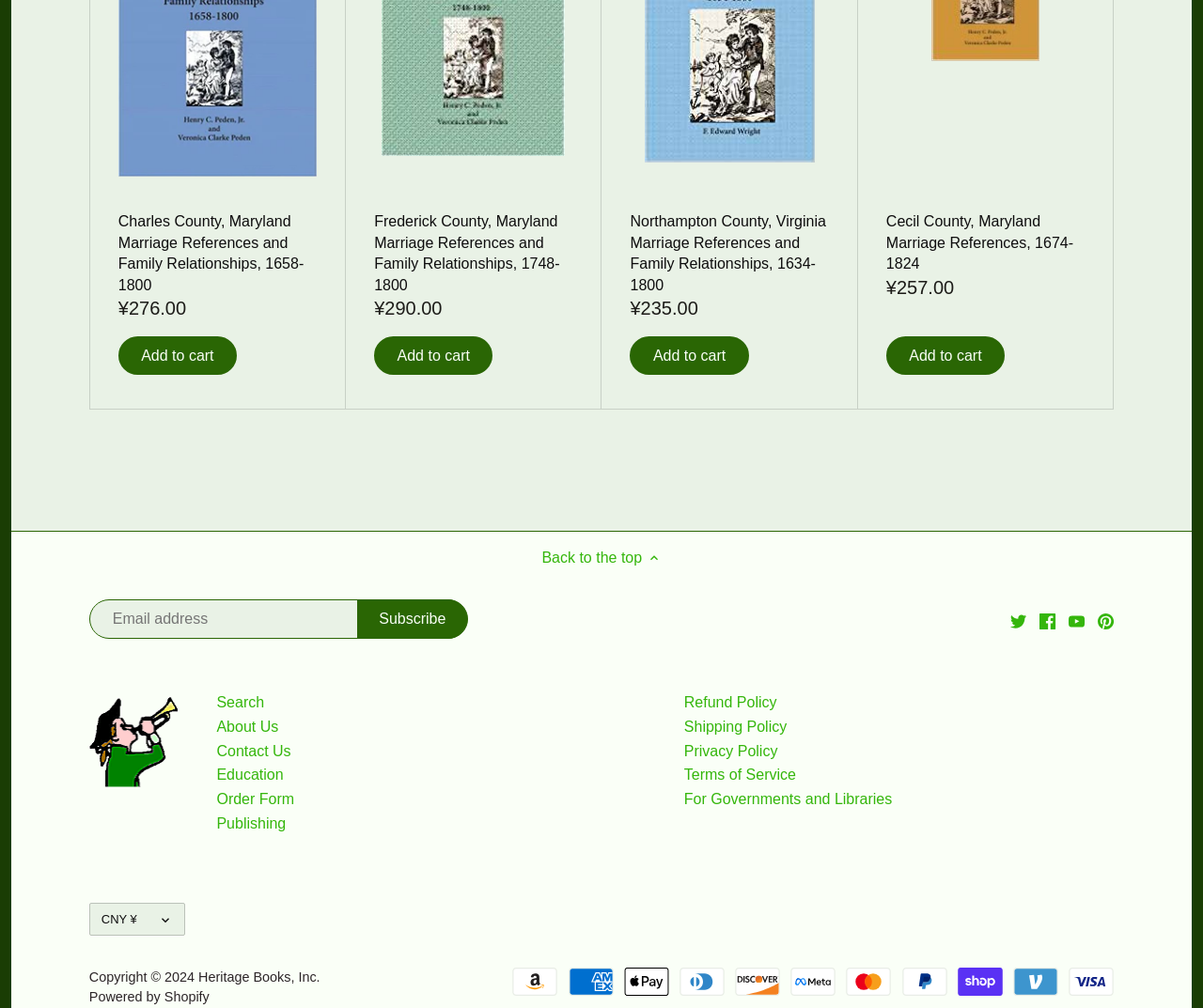Using the webpage screenshot, locate the HTML element that fits the following description and provide its bounding box: "Add to cart".

[0.524, 0.333, 0.622, 0.372]